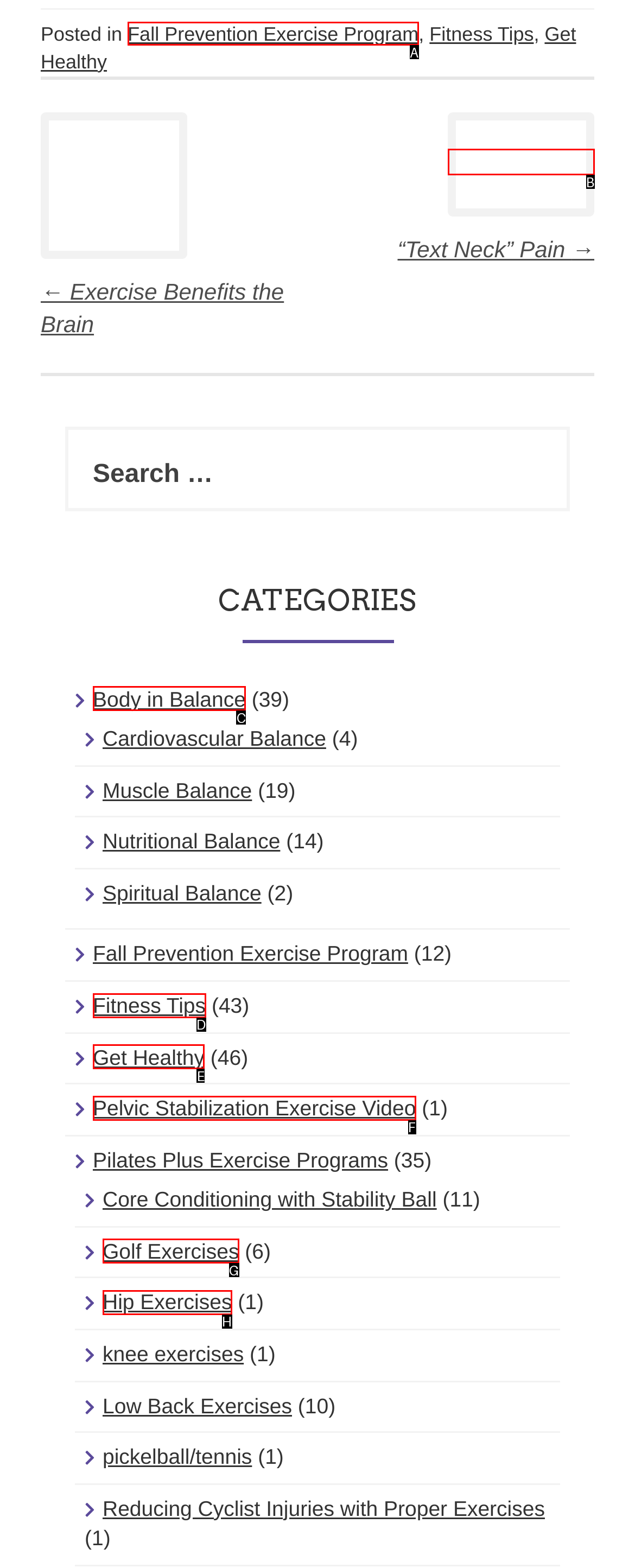Identify the correct HTML element to click to accomplish this task: Go to Fall Prevention Exercise Program
Respond with the letter corresponding to the correct choice.

A